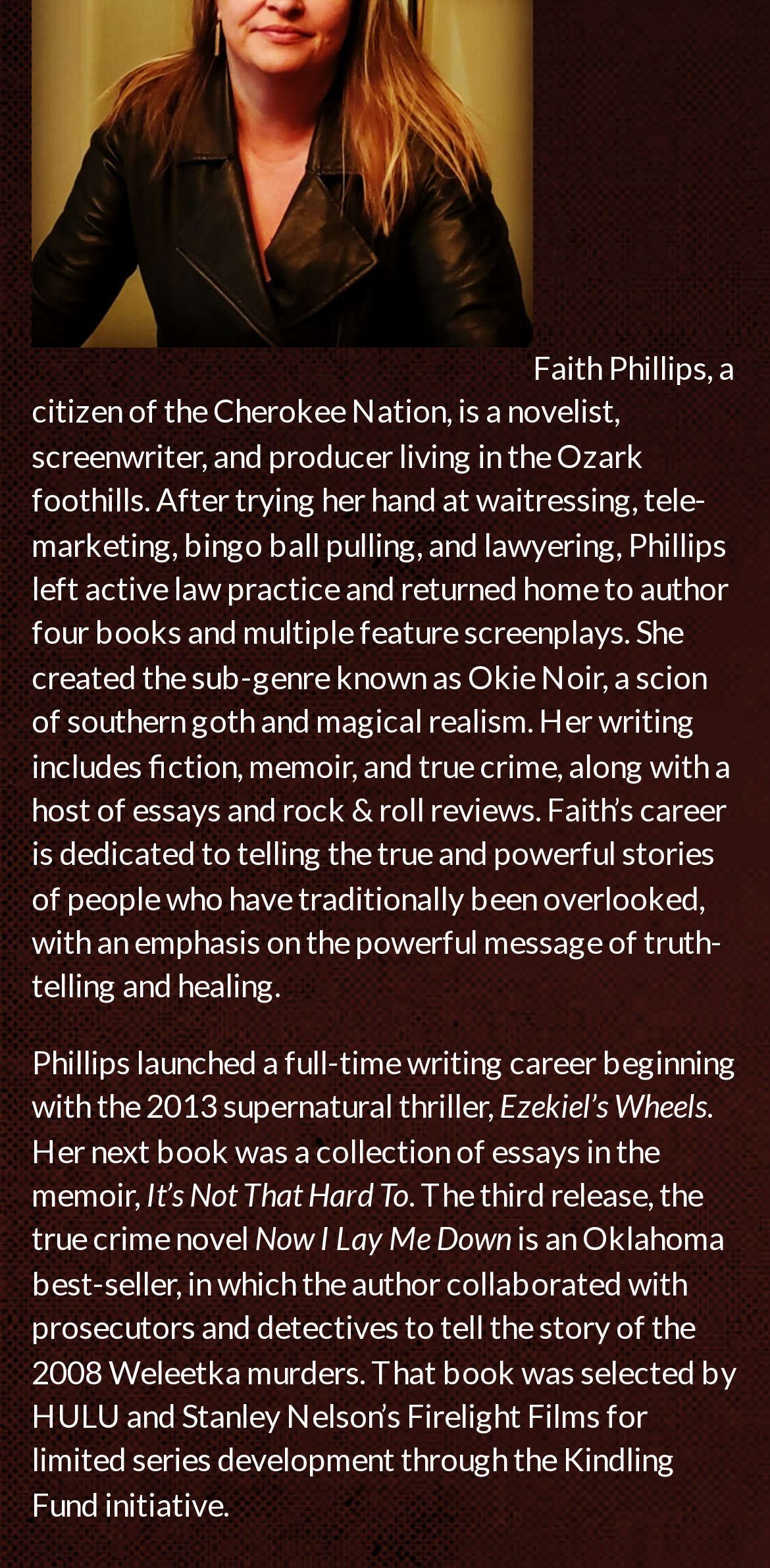Using the element description: "Native American Media Alliance", determine the bounding box coordinates. The coordinates should be in the format [left, top, right, bottom], with values between 0 and 1.

[0.041, 0.123, 0.482, 0.261]